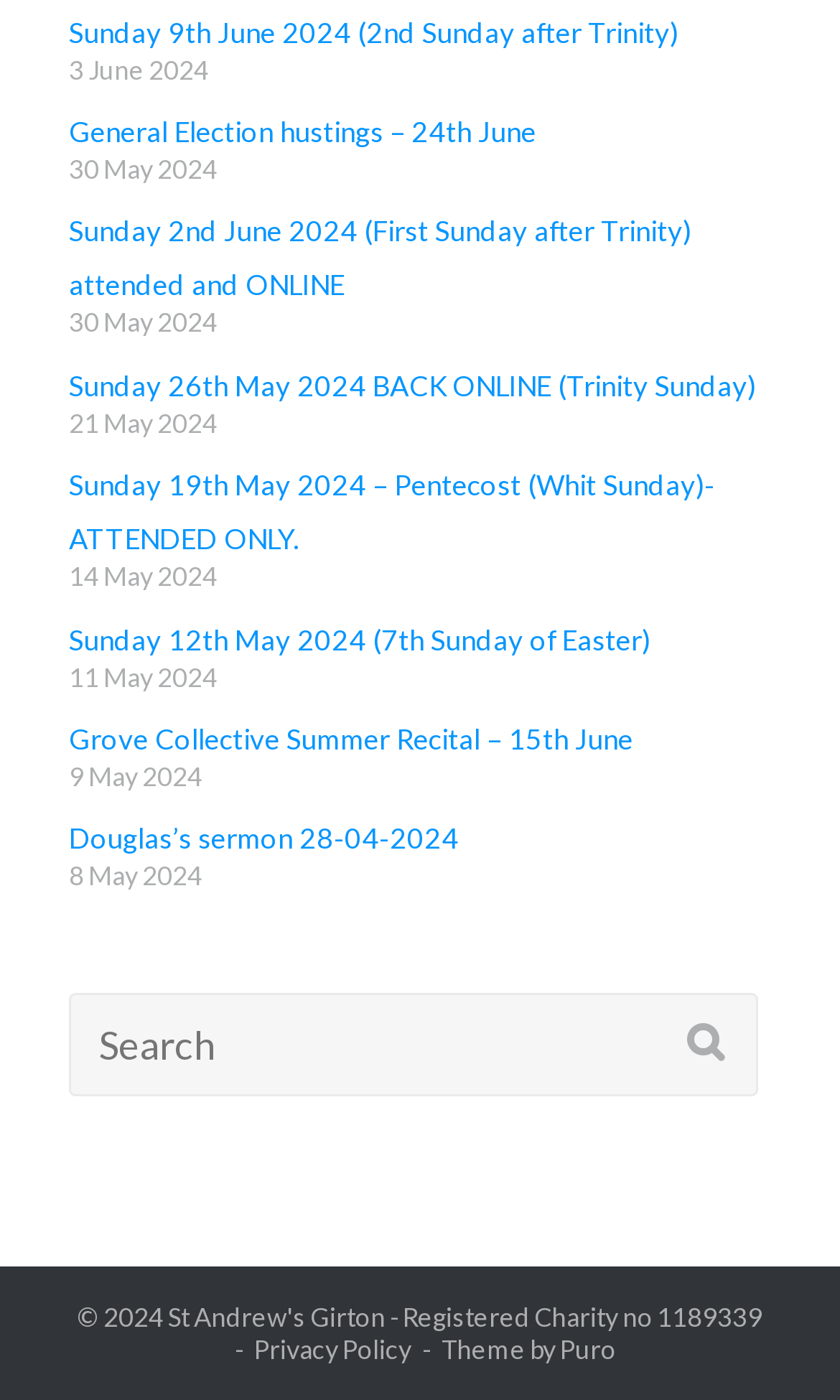Predict the bounding box for the UI component with the following description: "parent_node: Search for: name="s" placeholder="Search"".

[0.082, 0.71, 0.903, 0.782]